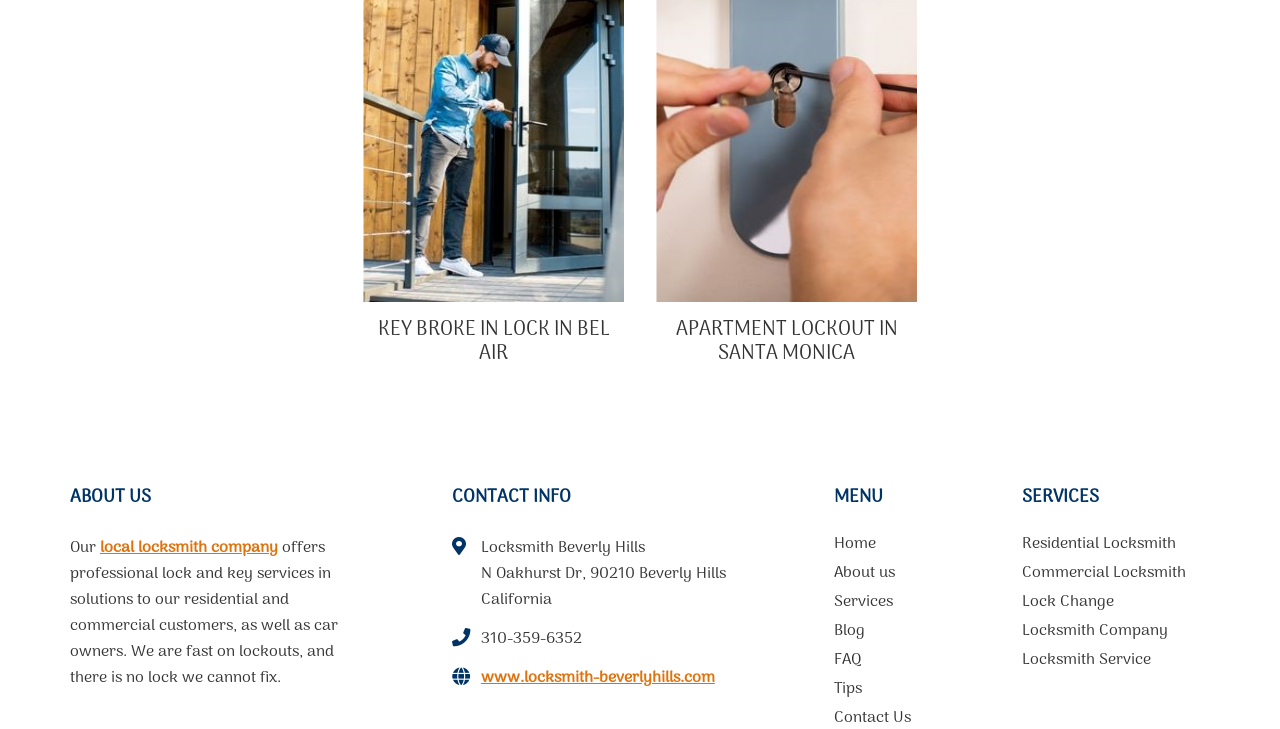Identify the bounding box of the UI component described as: "Home".

[0.651, 0.734, 0.787, 0.774]